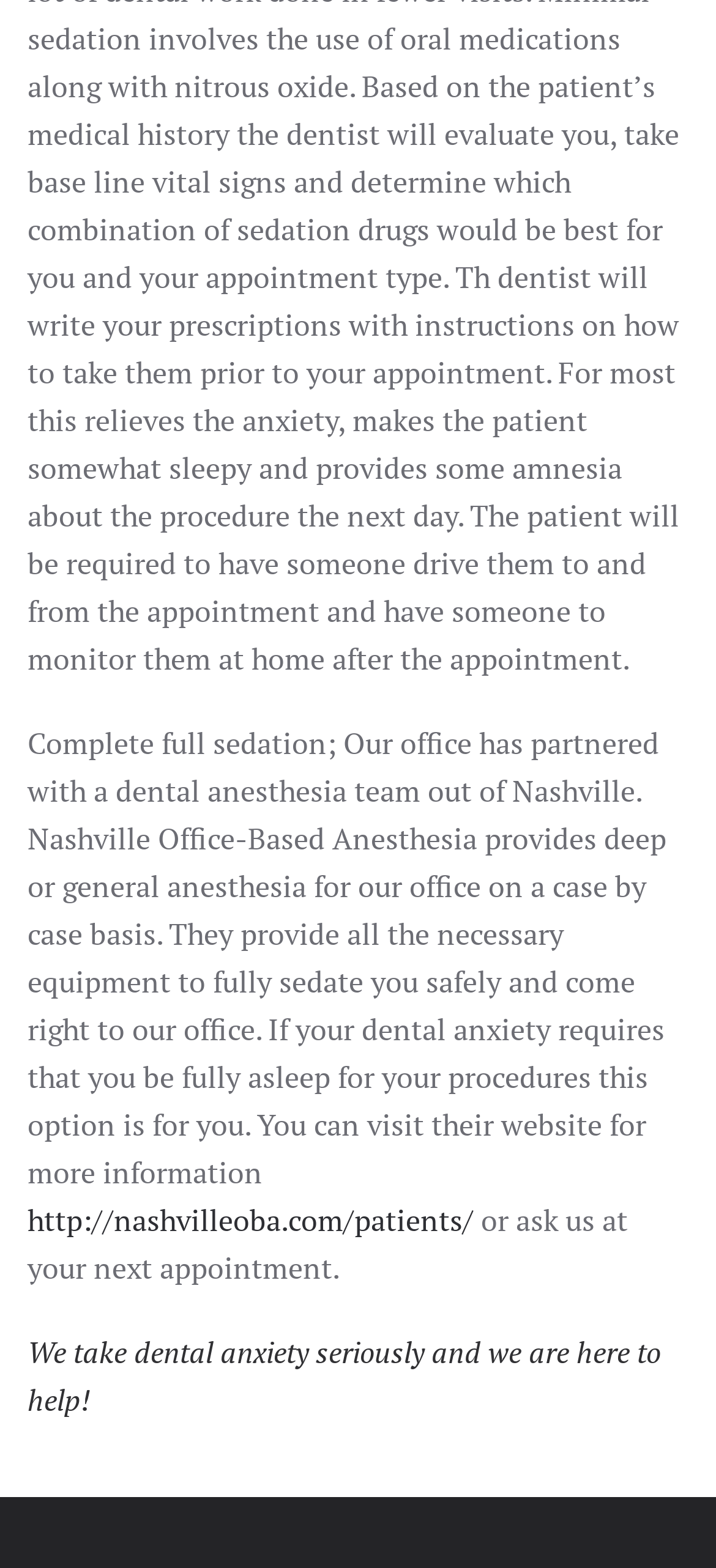Specify the bounding box coordinates (top-left x, top-left y, bottom-right x, bottom-right y) of the UI element in the screenshot that matches this description: http://nashvilleoba.com/patients/

[0.038, 0.765, 0.662, 0.791]